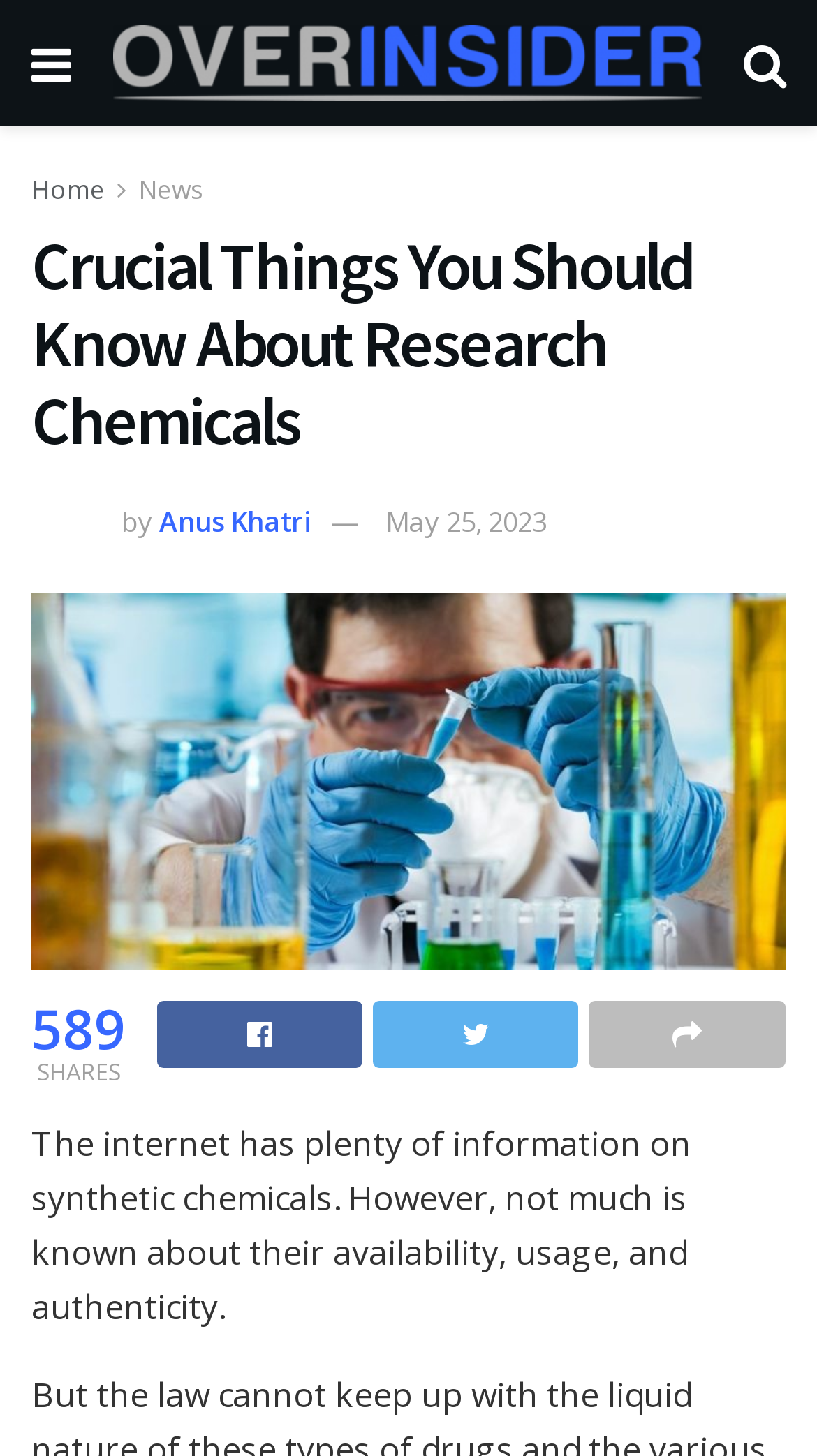Offer a thorough description of the webpage.

The webpage is about research chemicals, with a main heading "Crucial Things You Should Know About Research Chemicals" located at the top center of the page. Below the heading, there is an image of the author, Anus Khatri, on the left, accompanied by the author's name and the date "May 25, 2023" on the right. 

On the top left, there are four links: a Facebook icon, a link to "Home", a link to "News", and a Twitter icon. On the top right, there are three more links: a search icon, a bell icon, and a user icon.

The main content of the webpage is a paragraph of text that summarizes the article, stating that while there is plenty of information on synthetic chemicals, not much is known about their availability, usage, and authenticity. This text is located in the middle of the page.

Below the main content, there are three social media links: a Facebook link, a Twitter link, and a LinkedIn link. Next to these links, there is a text "589 SHARES" indicating the number of shares of the article.